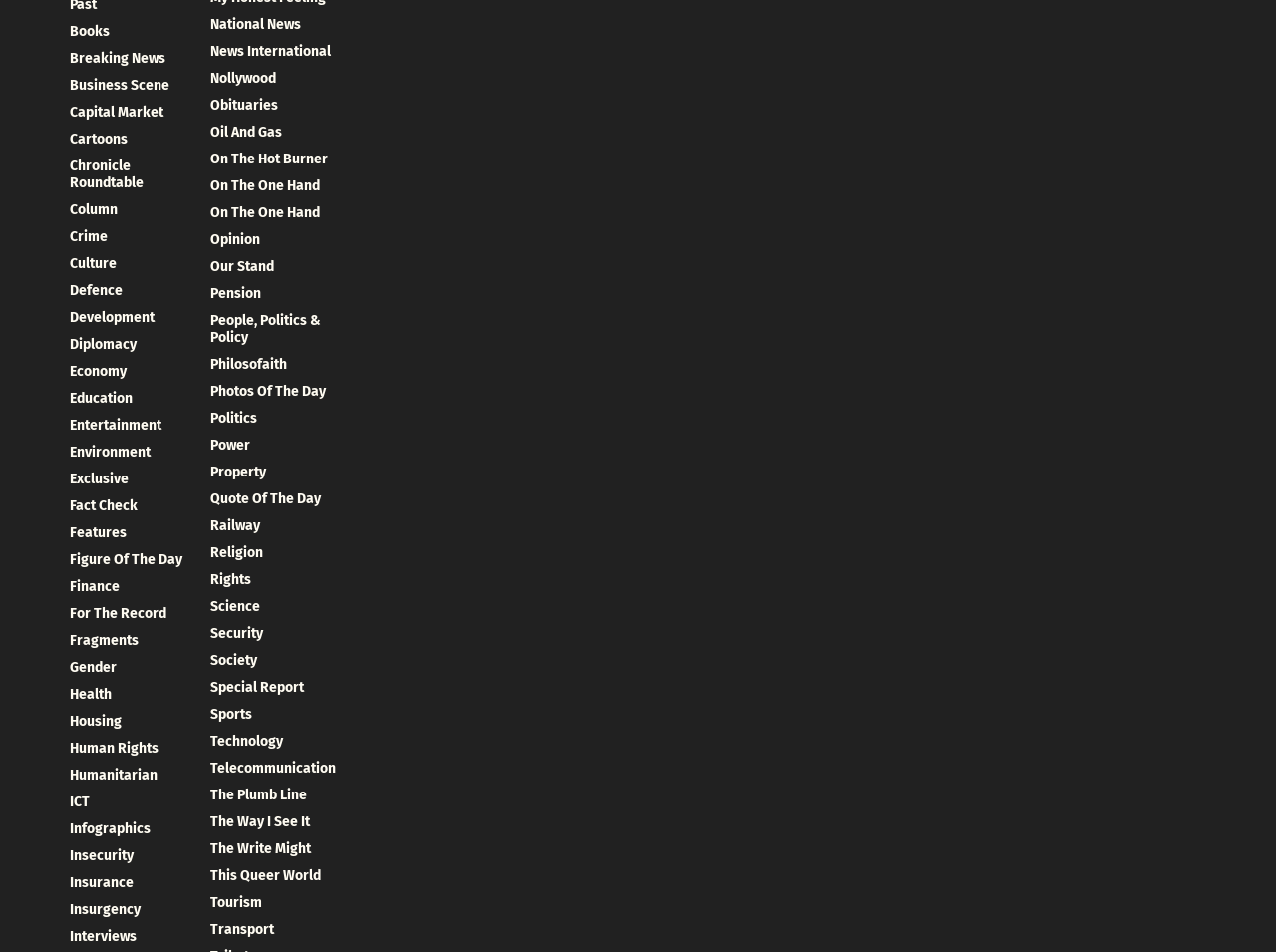What is the first category on the webpage?
From the screenshot, provide a brief answer in one word or phrase.

Books